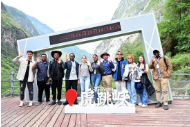What is the gorge known for?
Please provide a single word or phrase answer based on the image.

Breathtaking natural scenery